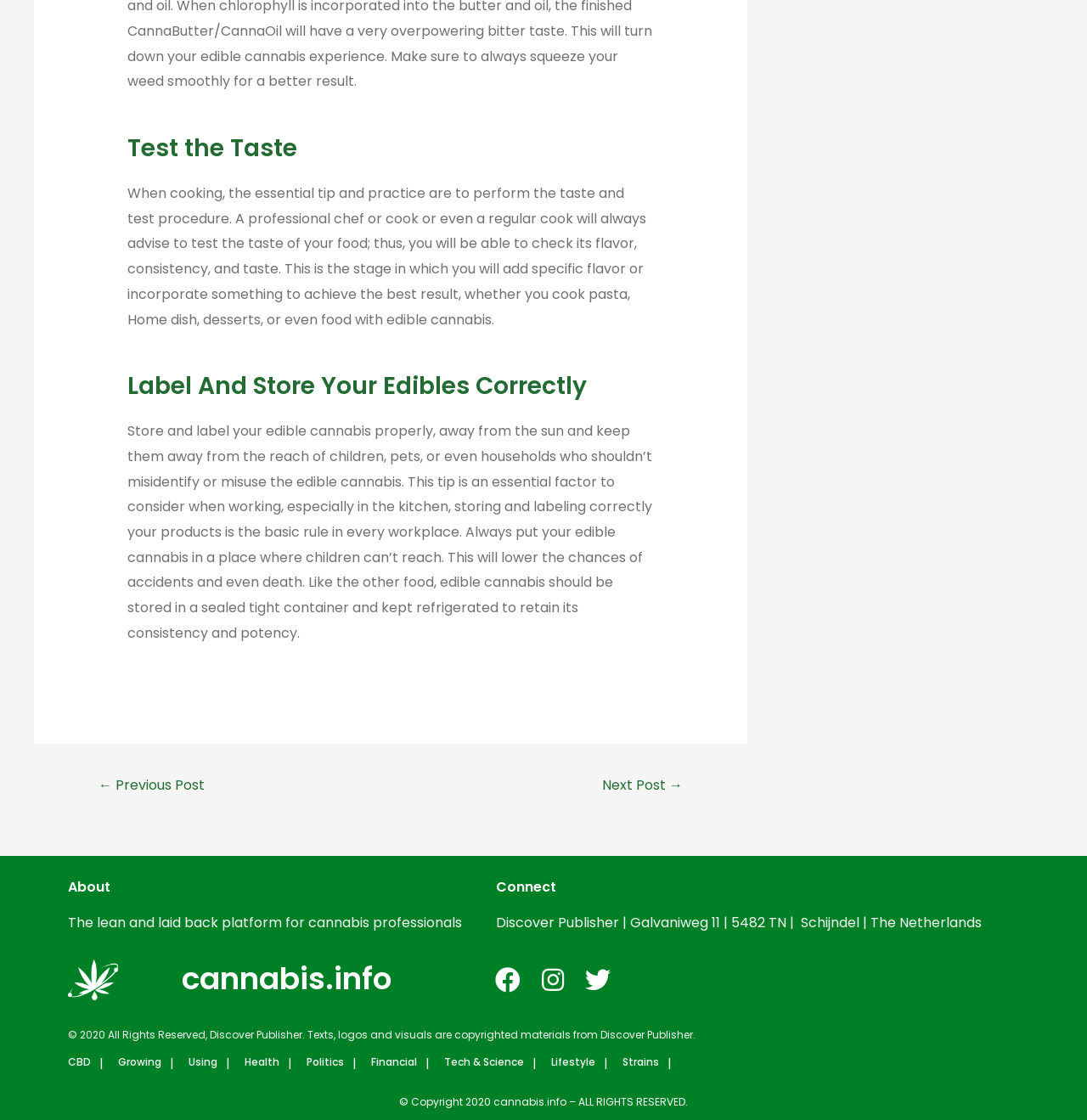Determine the bounding box coordinates for the HTML element mentioned in the following description: "Twitter". The coordinates should be a list of four floats ranging from 0 to 1, represented as [left, top, right, bottom].

[0.531, 0.856, 0.569, 0.893]